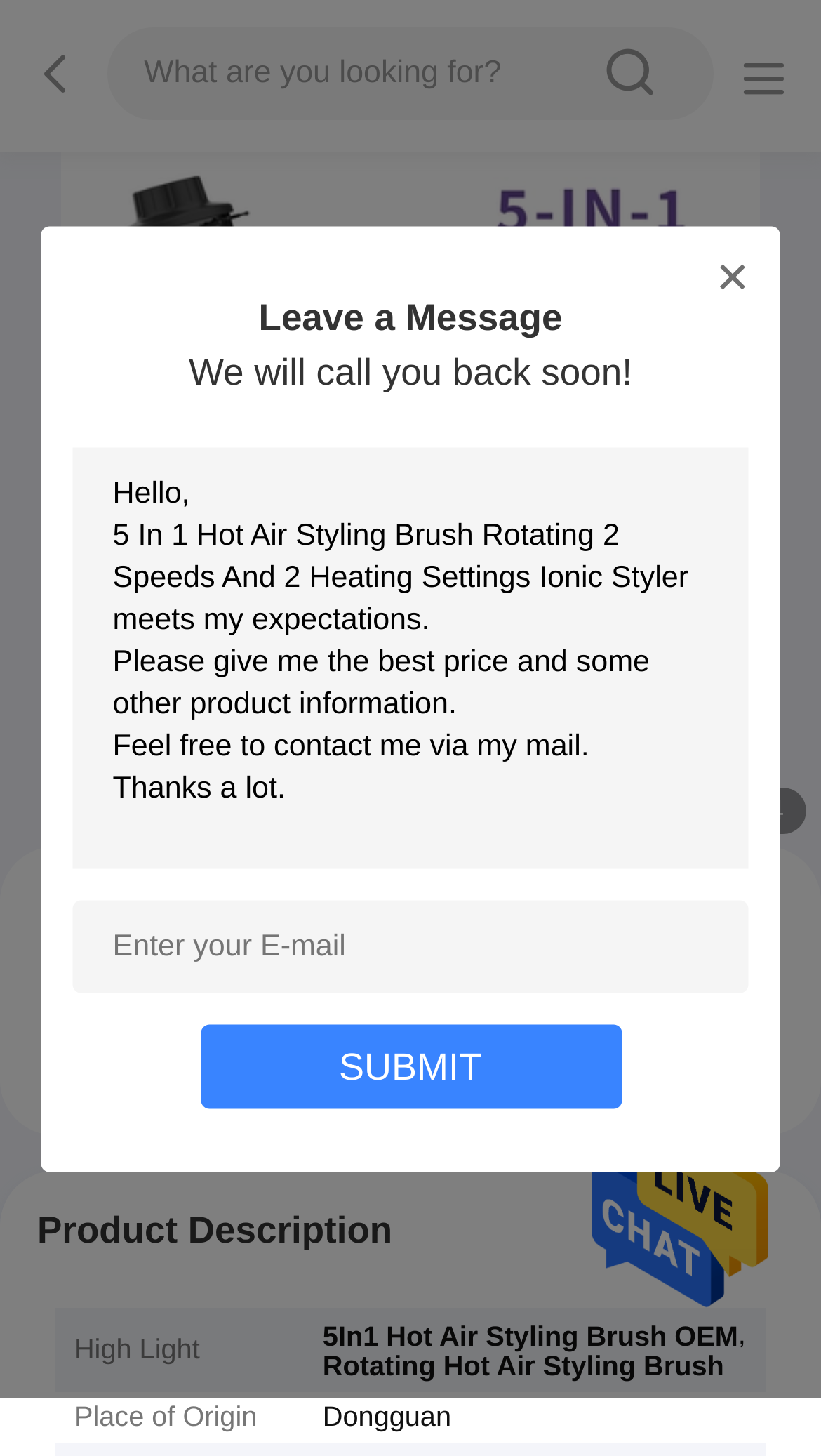Locate the bounding box of the UI element based on this description: "Business". Provide four float numbers between 0 and 1 as [left, top, right, bottom].

None